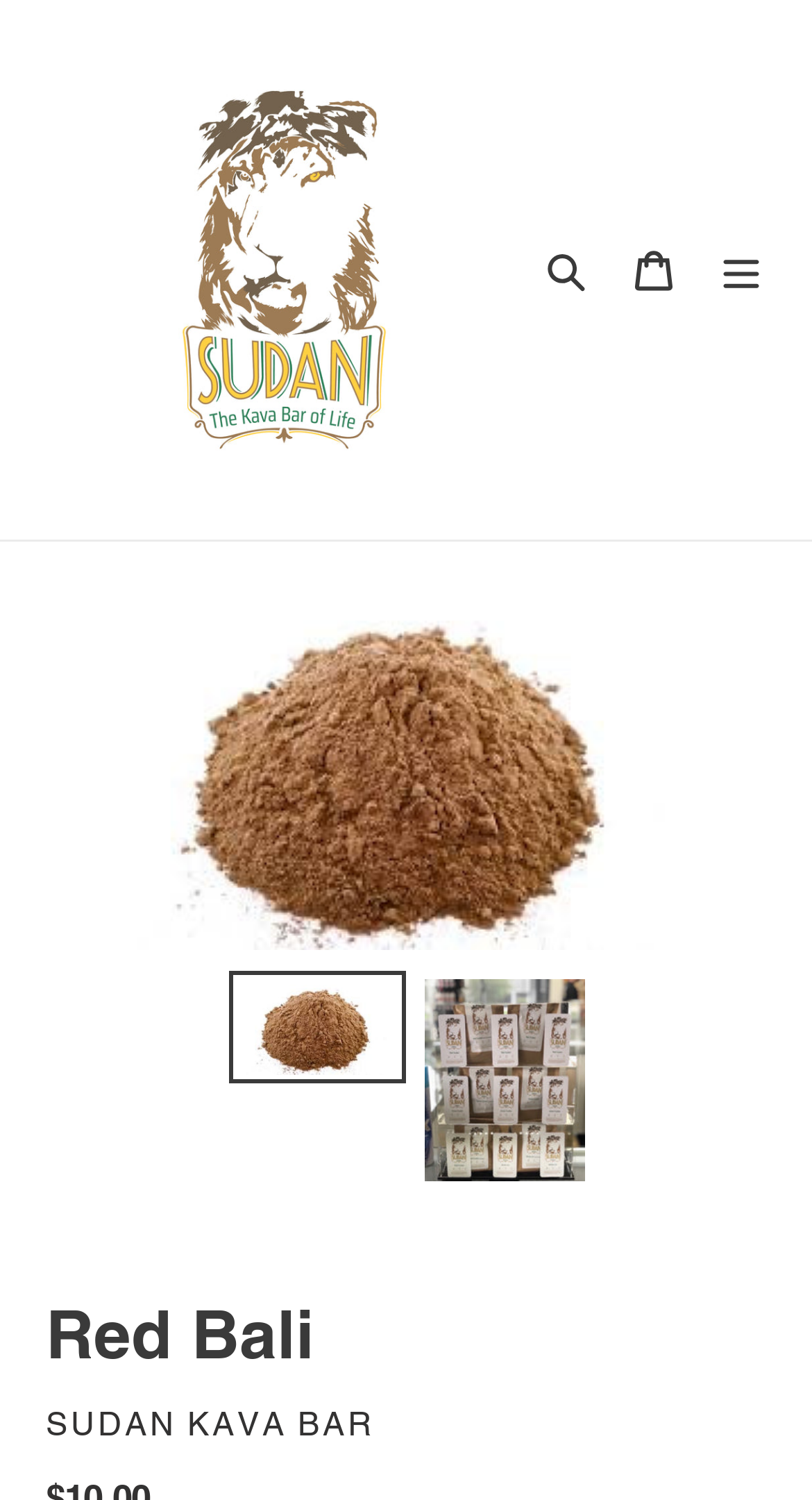Is the menu expanded?
Please answer the question as detailed as possible based on the image.

The menu button element has an attribute 'expanded' set to 'False', indicating that the menu is not expanded.